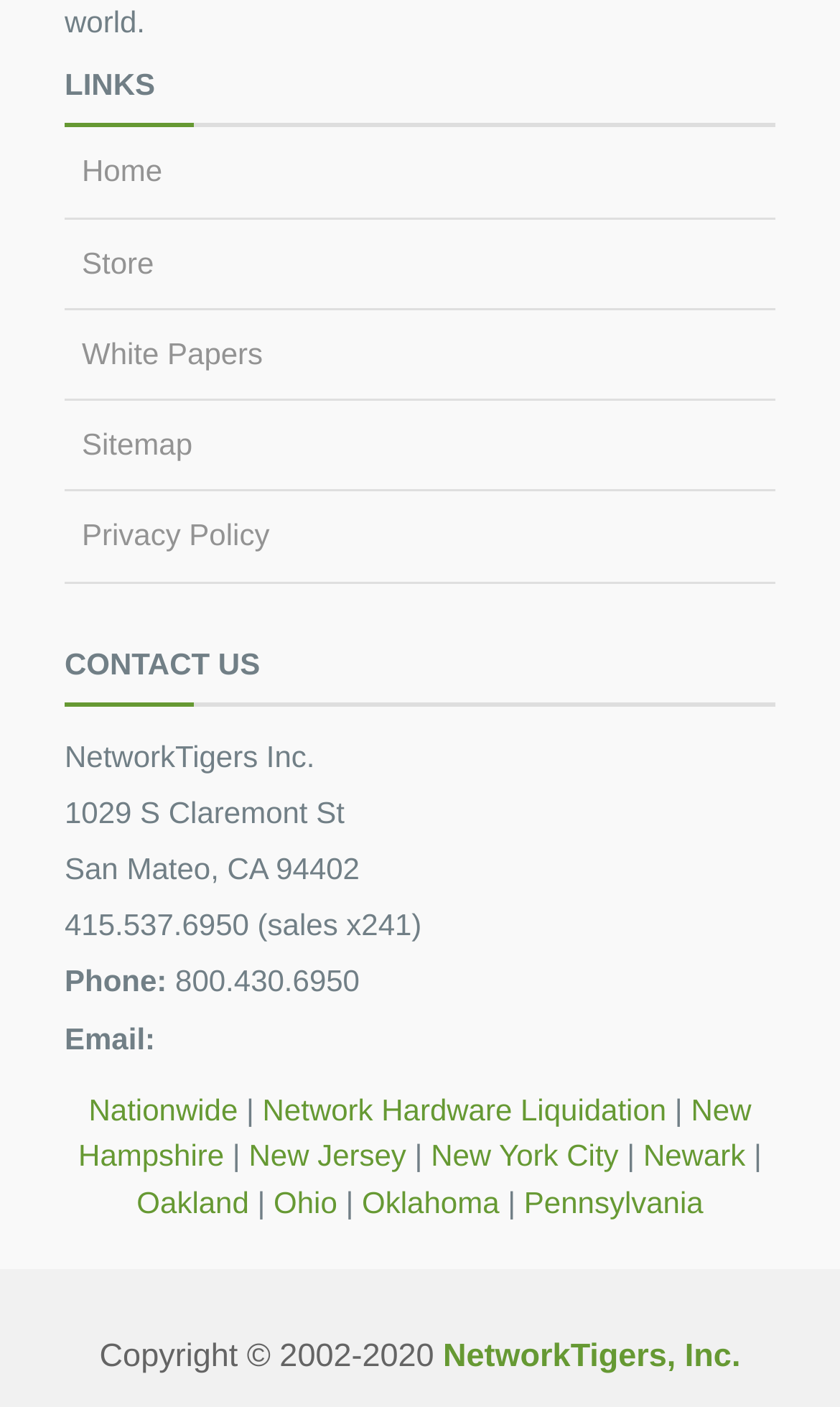Can you identify the bounding box coordinates of the clickable region needed to carry out this instruction: 'Explore Network Hardware Liquidation'? The coordinates should be four float numbers within the range of 0 to 1, stated as [left, top, right, bottom].

[0.312, 0.776, 0.793, 0.801]